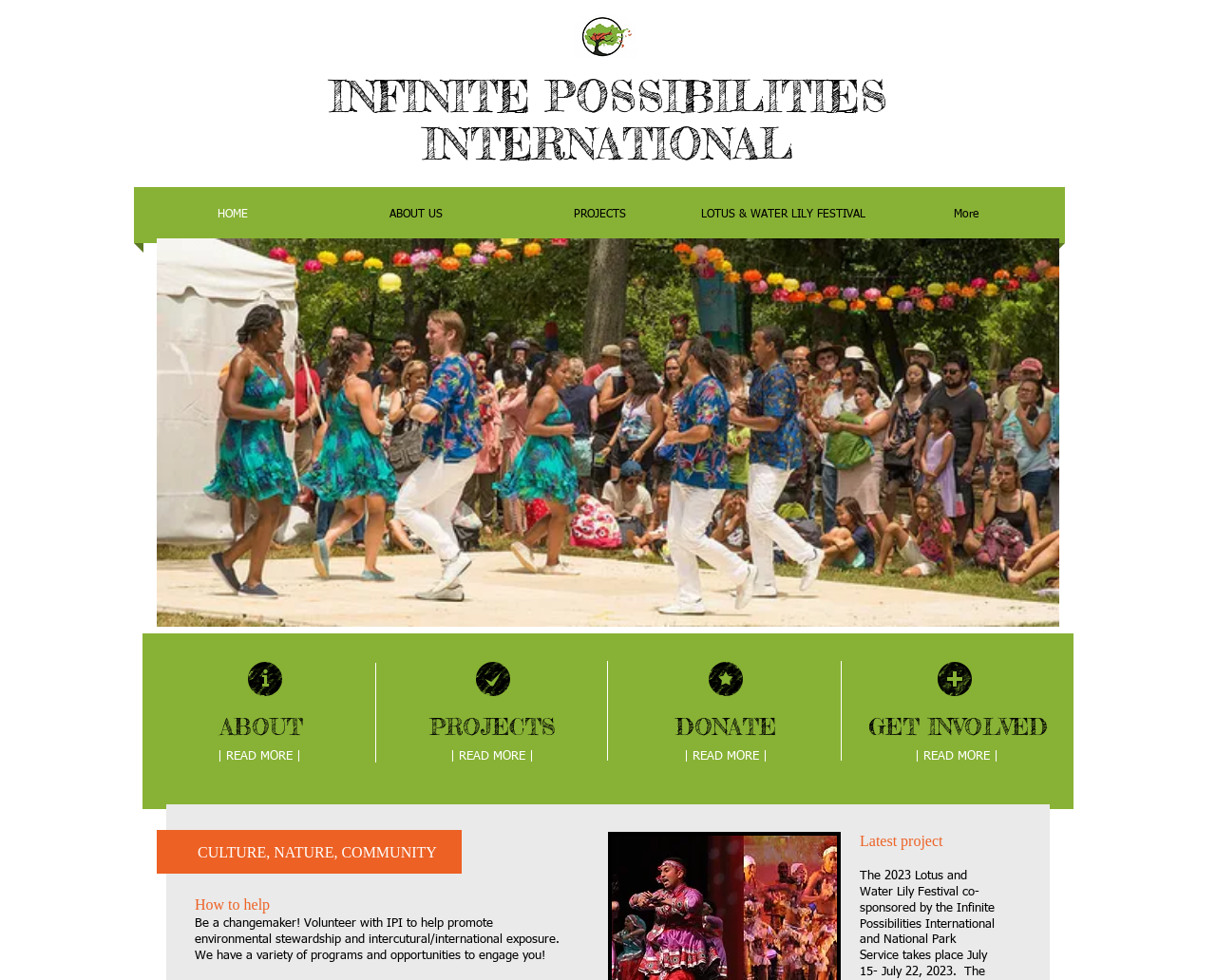Please identify the bounding box coordinates of the element's region that needs to be clicked to fulfill the following instruction: "Click on the HOME link". The bounding box coordinates should consist of four float numbers between 0 and 1, i.e., [left, top, right, bottom].

[0.116, 0.191, 0.267, 0.248]